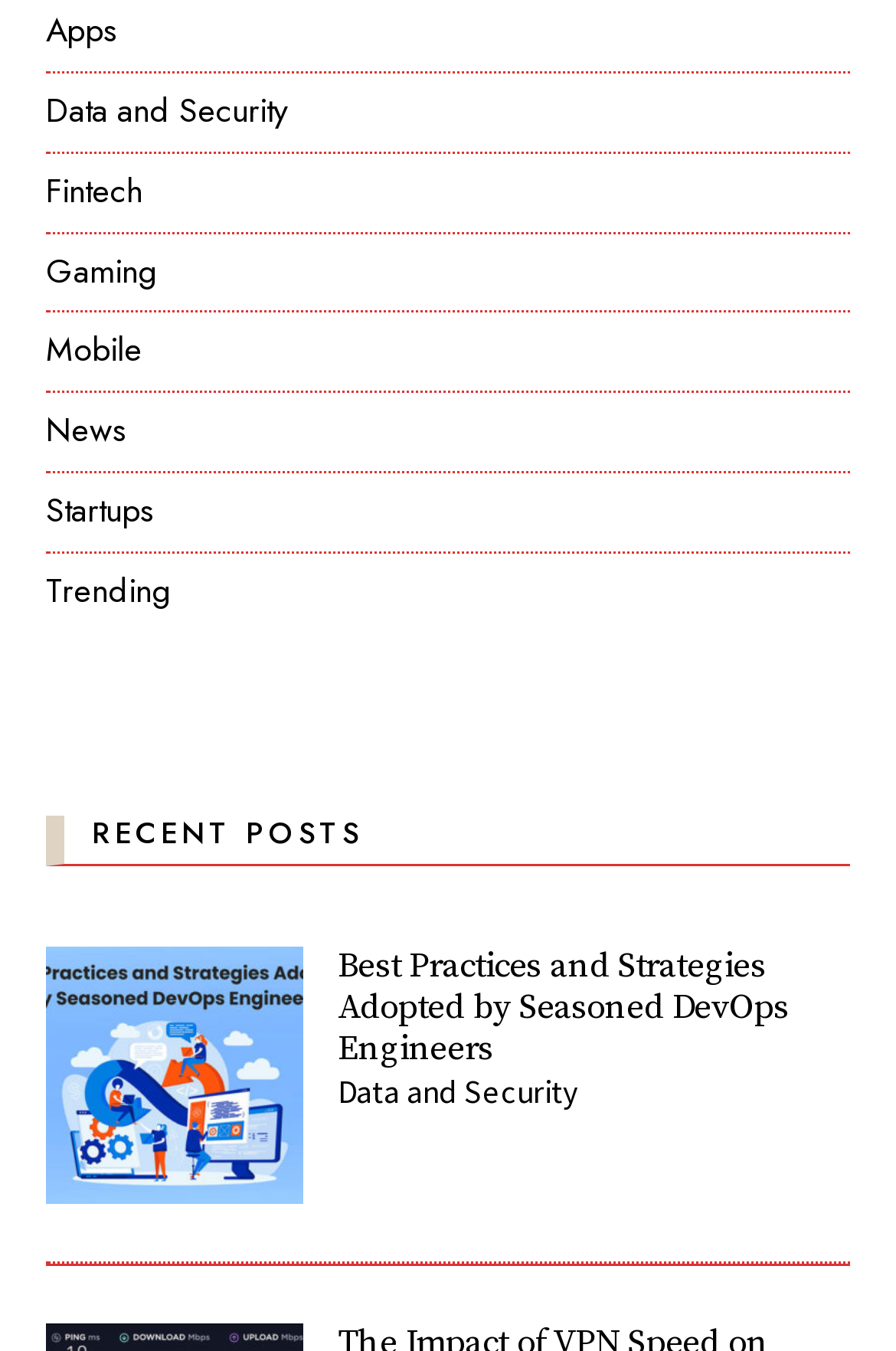Identify the bounding box coordinates of the clickable region required to complete the instruction: "Read recent posts". The coordinates should be given as four float numbers within the range of 0 and 1, i.e., [left, top, right, bottom].

[0.103, 0.6, 0.405, 0.633]